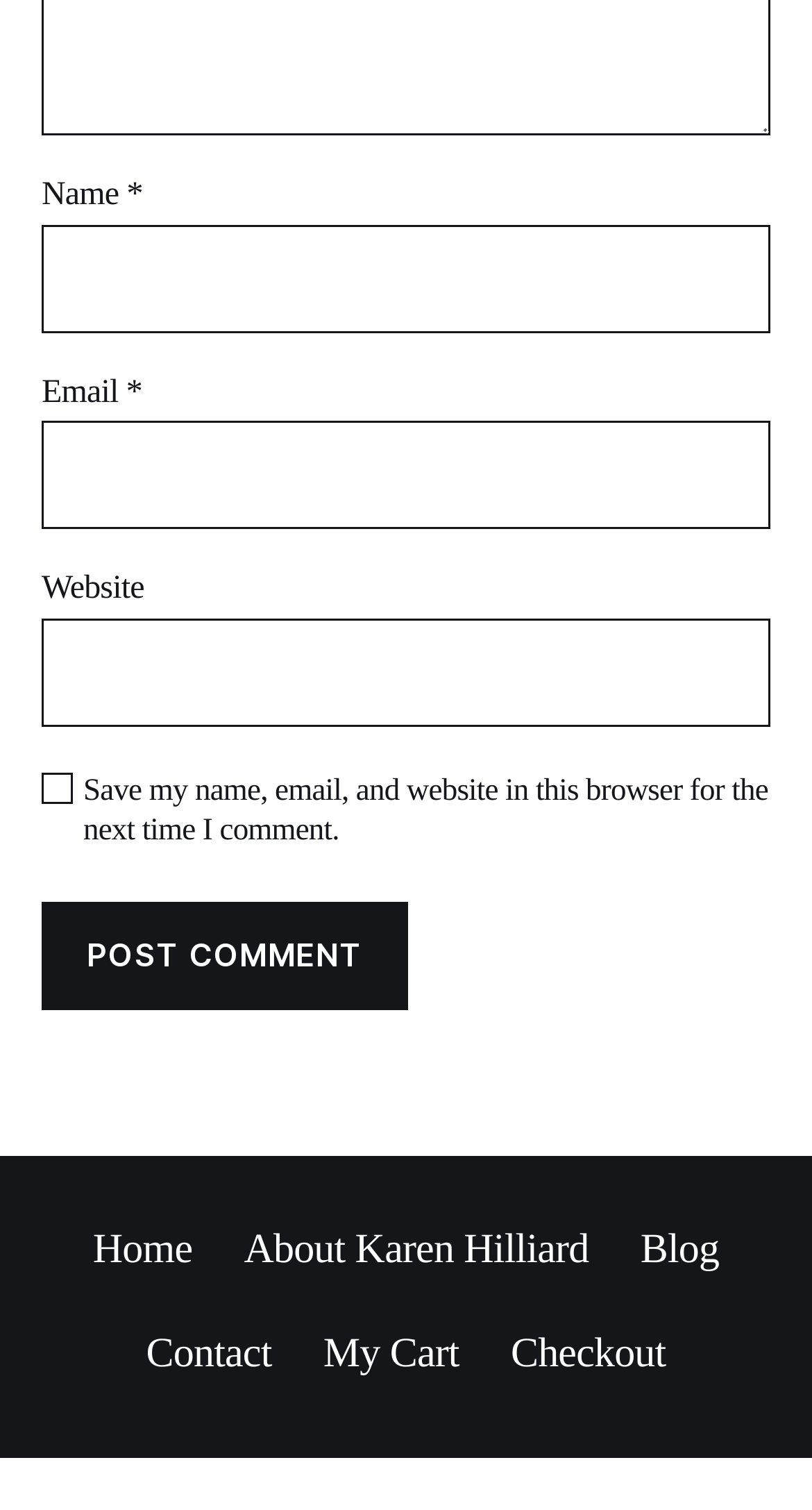Please provide a comprehensive answer to the question based on the screenshot: What is the label of the first text box?

The first text box has a label 'Name' which is indicated by the StaticText element with OCR text 'Name' and bounding box coordinates [0.051, 0.117, 0.156, 0.141].